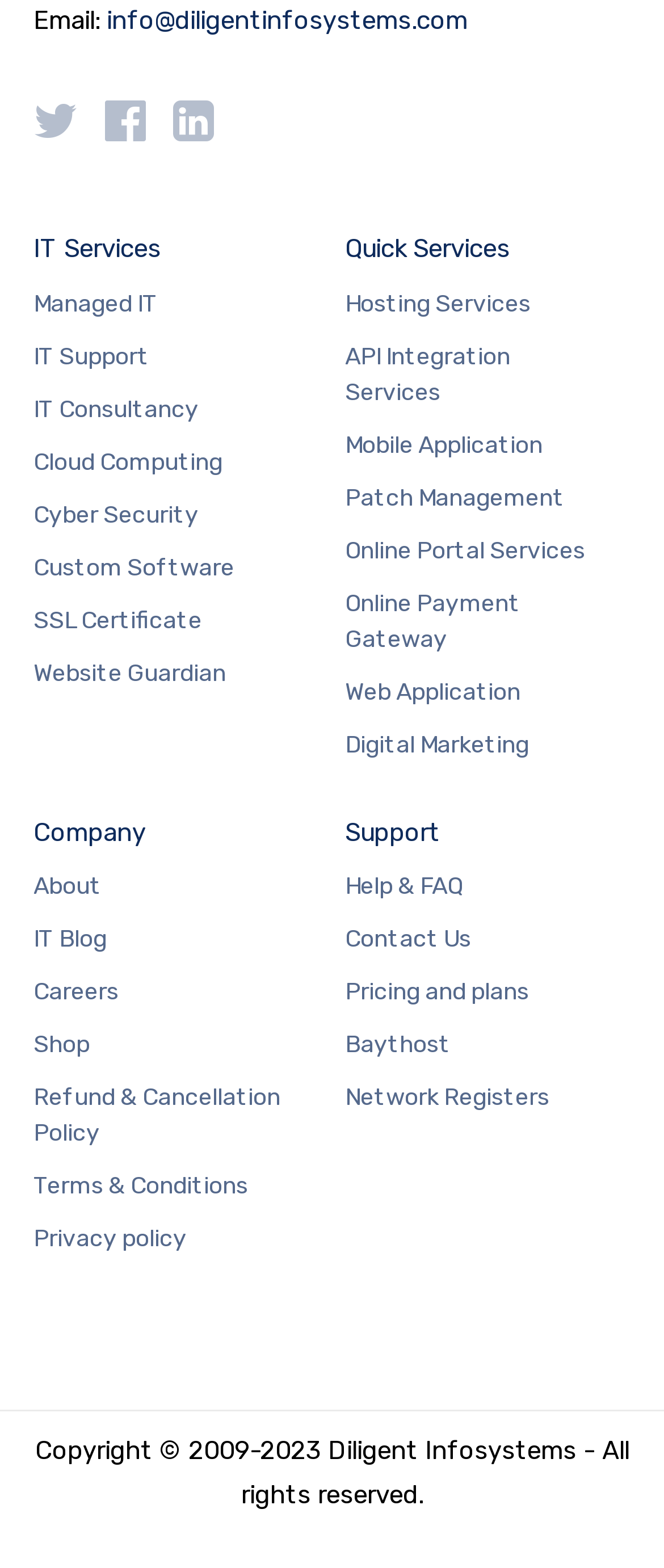Please determine the bounding box coordinates for the UI element described here. Use the format (top-left x, top-left y, bottom-right x, bottom-right y) with values bounded between 0 and 1: Refund & Cancellation Policy

[0.05, 0.688, 0.442, 0.734]